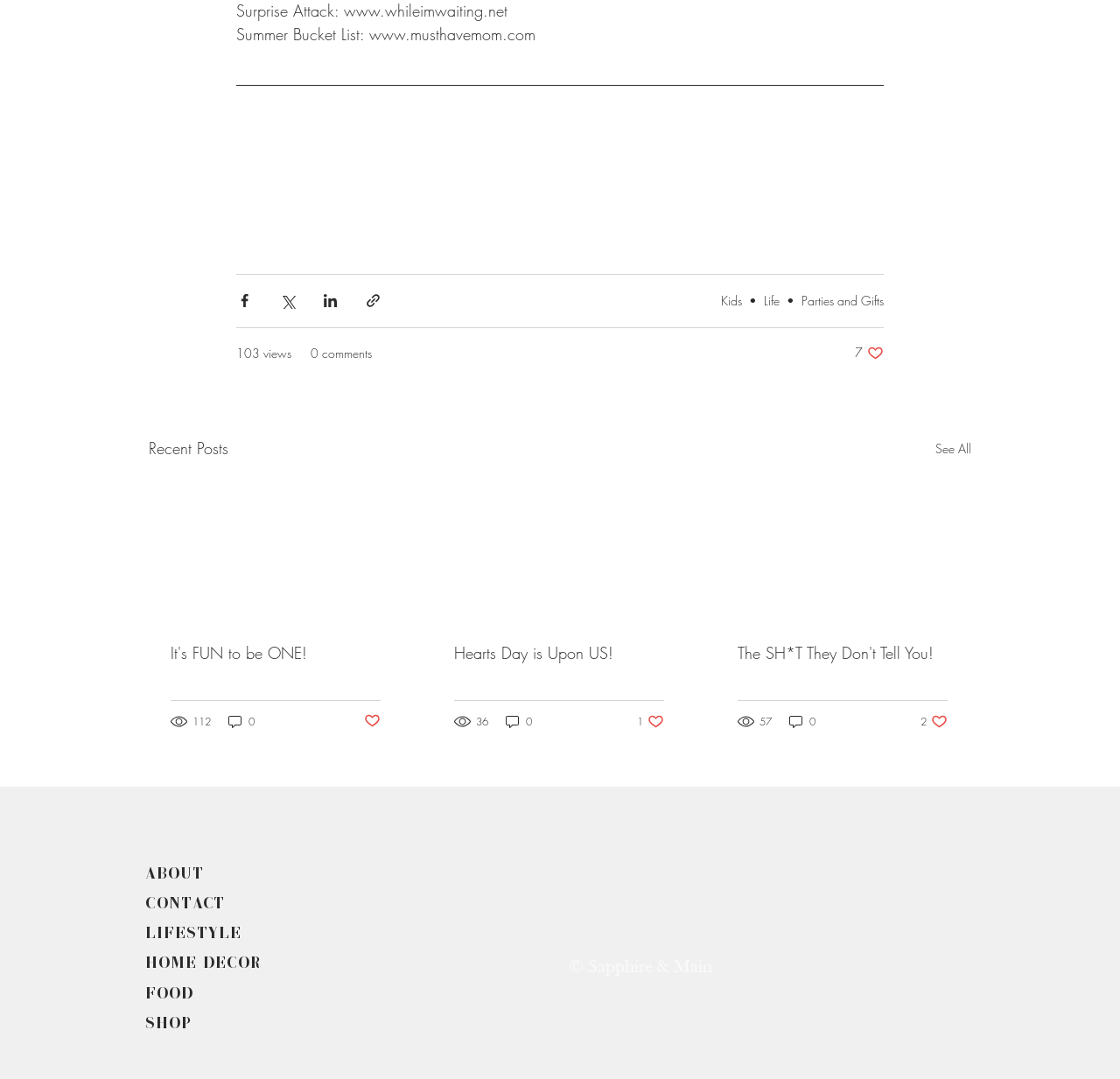Identify the bounding box coordinates of the specific part of the webpage to click to complete this instruction: "Share via Facebook".

[0.211, 0.271, 0.226, 0.287]